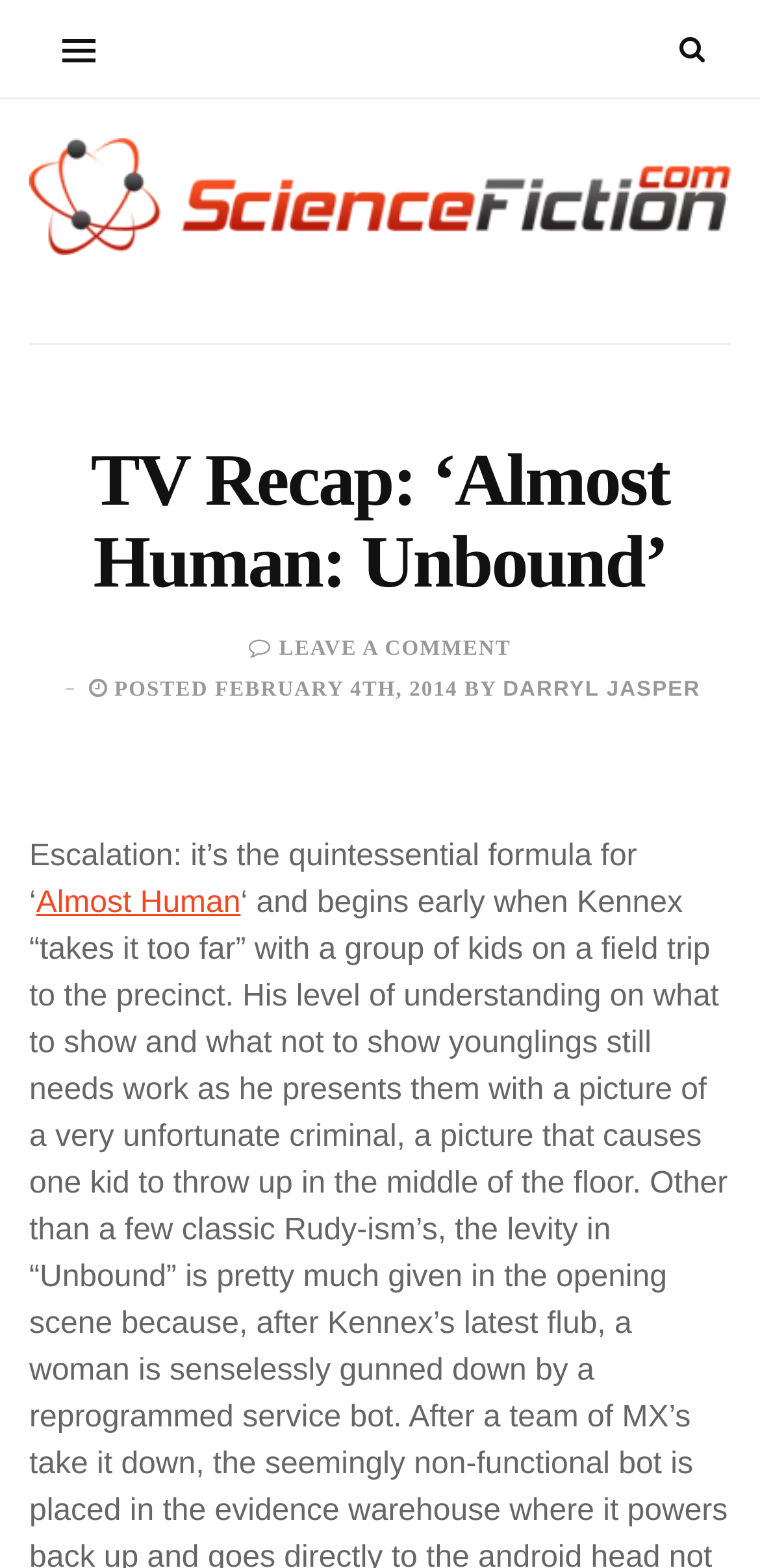Identify the bounding box for the UI element specified in this description: "Leave a comment". The coordinates must be four float numbers between 0 and 1, formatted as [left, top, right, bottom].

[0.367, 0.406, 0.673, 0.421]